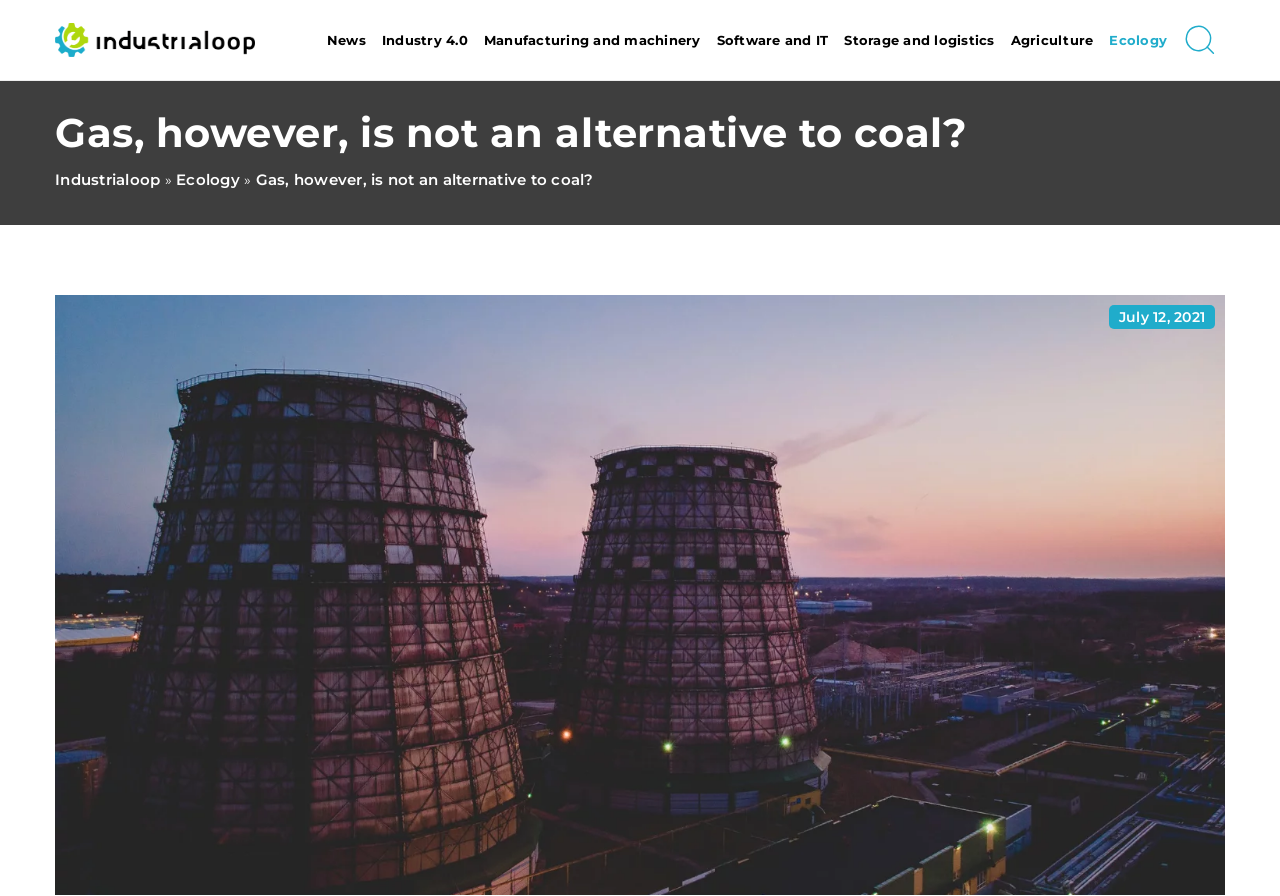Please specify the bounding box coordinates of the clickable section necessary to execute the following command: "Click the '2017' link".

None